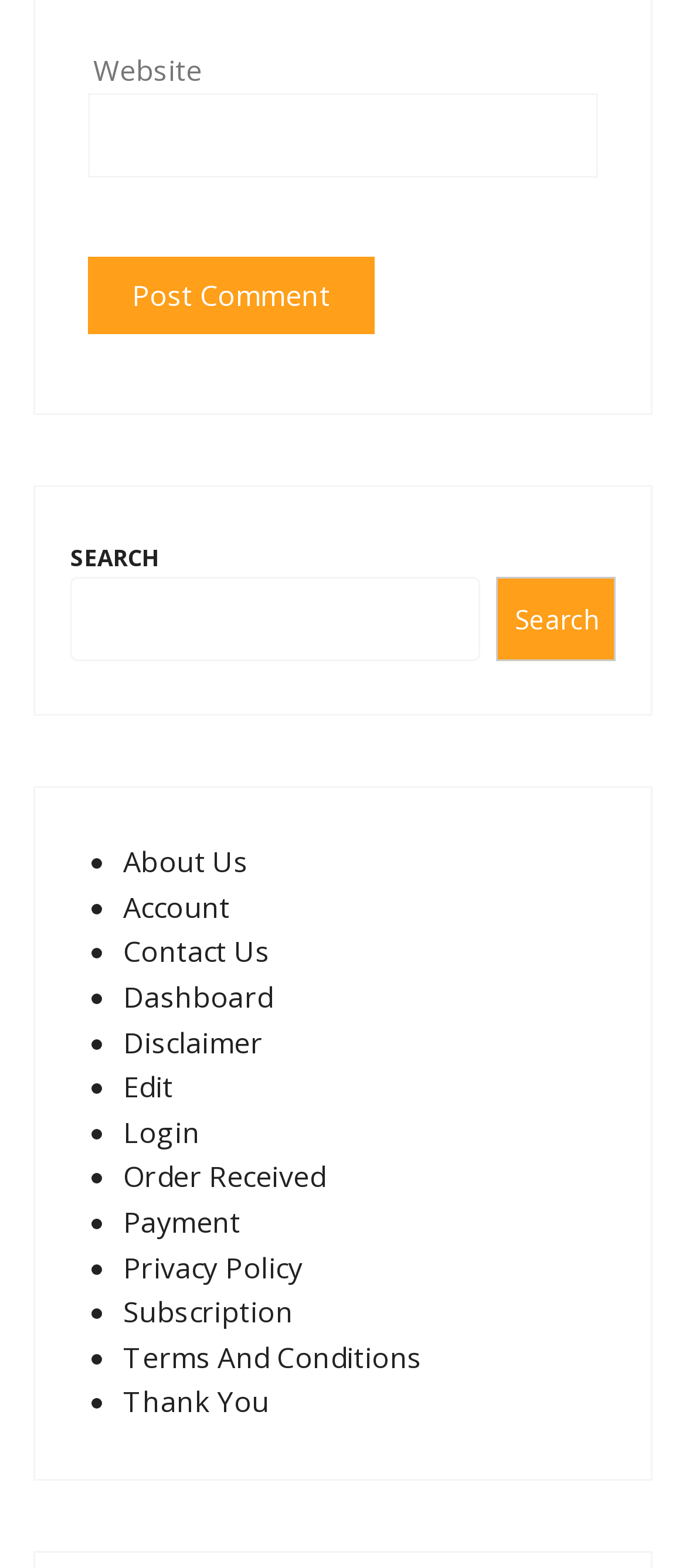Identify the bounding box coordinates for the region of the element that should be clicked to carry out the instruction: "post a comment". The bounding box coordinates should be four float numbers between 0 and 1, i.e., [left, top, right, bottom].

[0.128, 0.164, 0.545, 0.214]